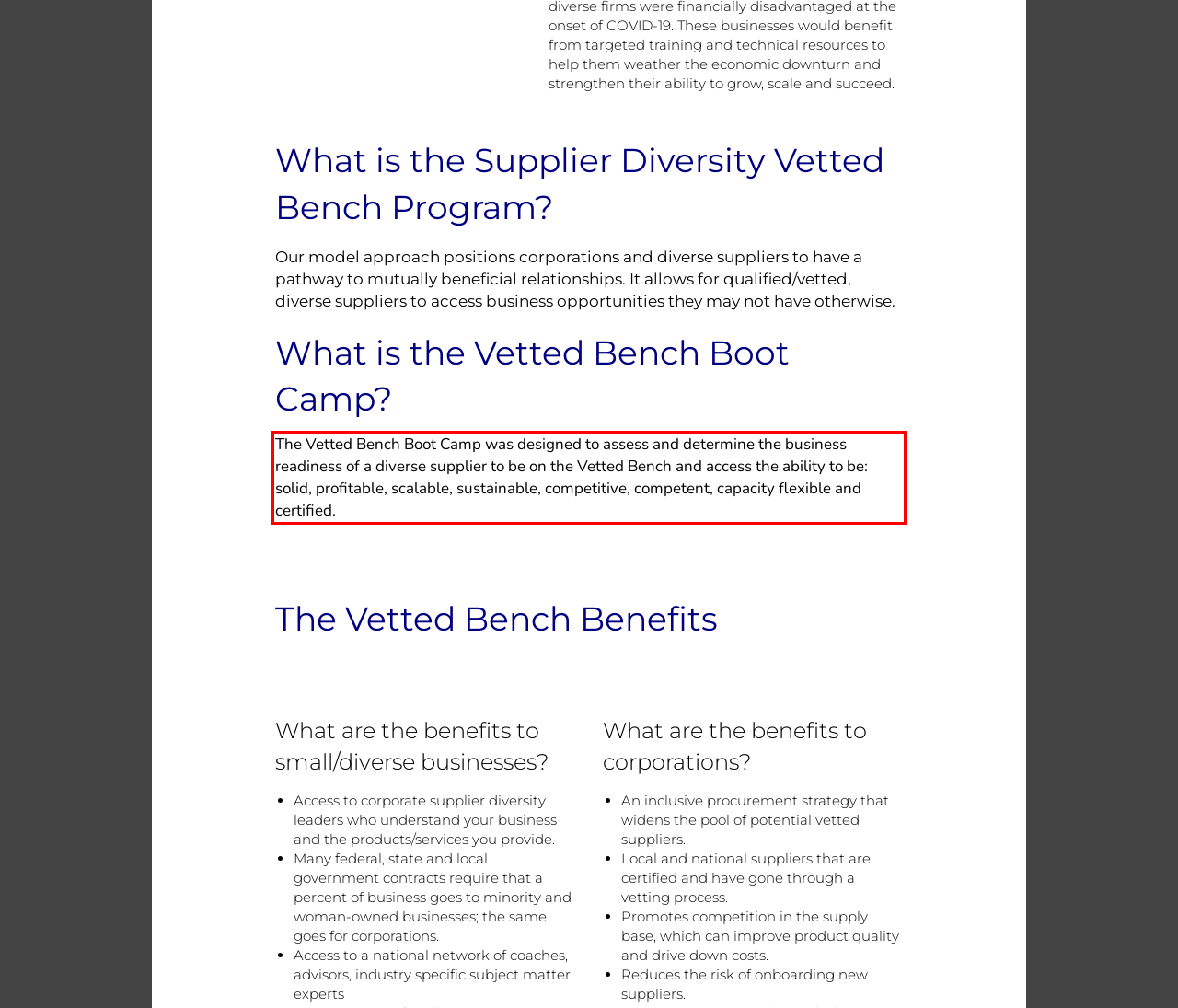Analyze the red bounding box in the provided webpage screenshot and generate the text content contained within.

The Vetted Bench Boot Camp was designed to assess and determine the business readiness of a diverse supplier to be on the Vetted Bench and access the ability to be: solid, profitable, scalable, sustainable, competitive, competent, capacity flexible and certified.